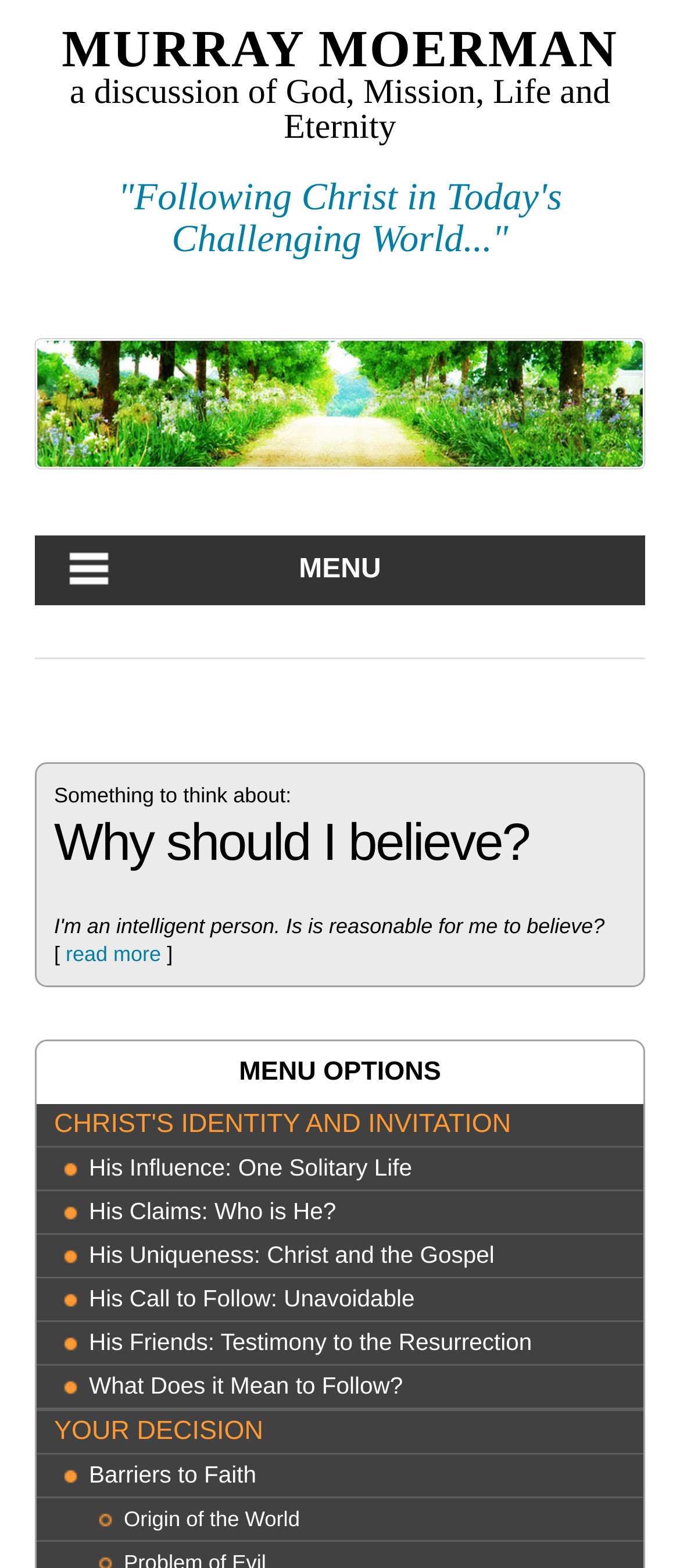Please indicate the bounding box coordinates for the clickable area to complete the following task: "click on 'CHRIST'S IDENTITY AND INVITATION'". The coordinates should be specified as four float numbers between 0 and 1, i.e., [left, top, right, bottom].

[0.079, 0.704, 0.946, 0.731]